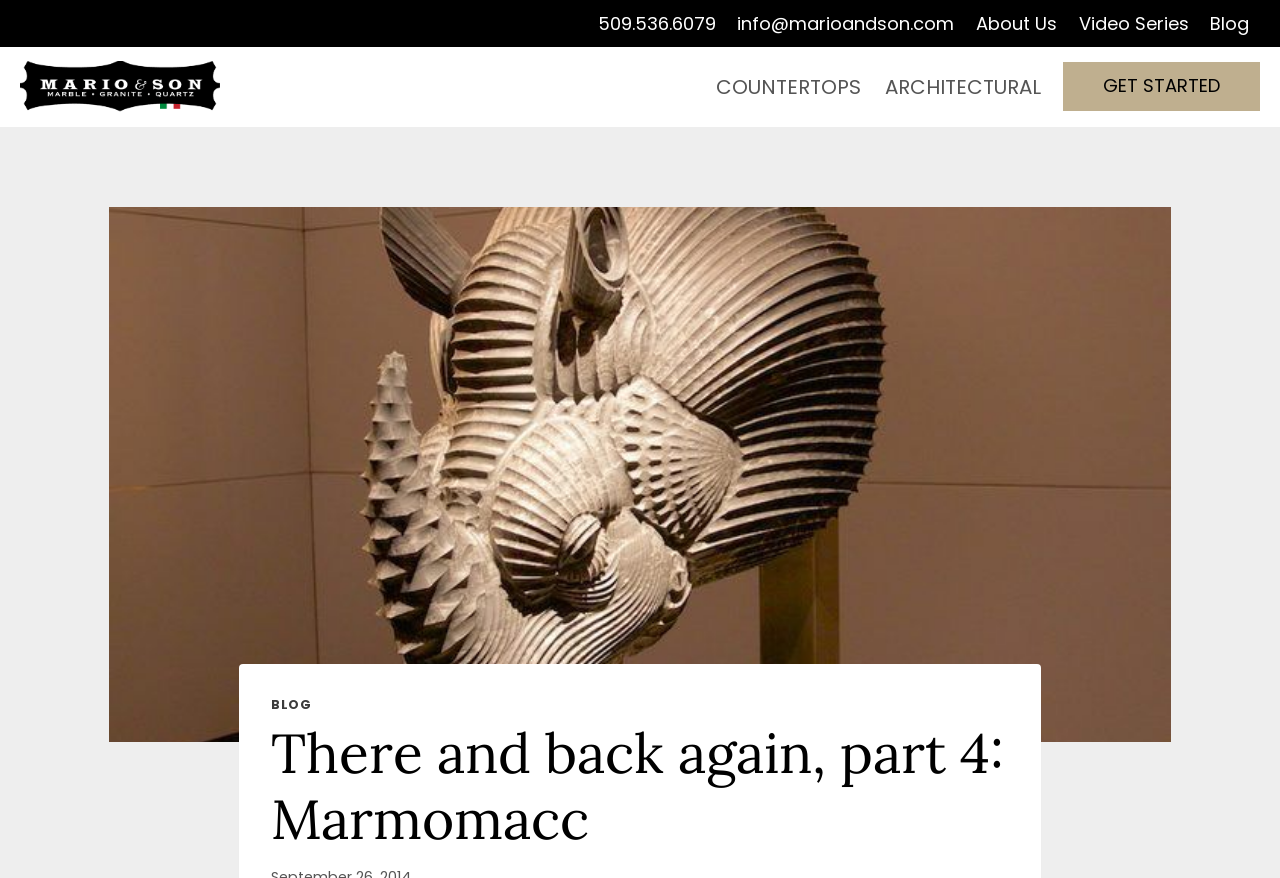Using the details from the image, please elaborate on the following question: What is the company name?

The company name can be found in the top-left corner of the webpage, where the logo is located, and it is also mentioned in the navigation links.